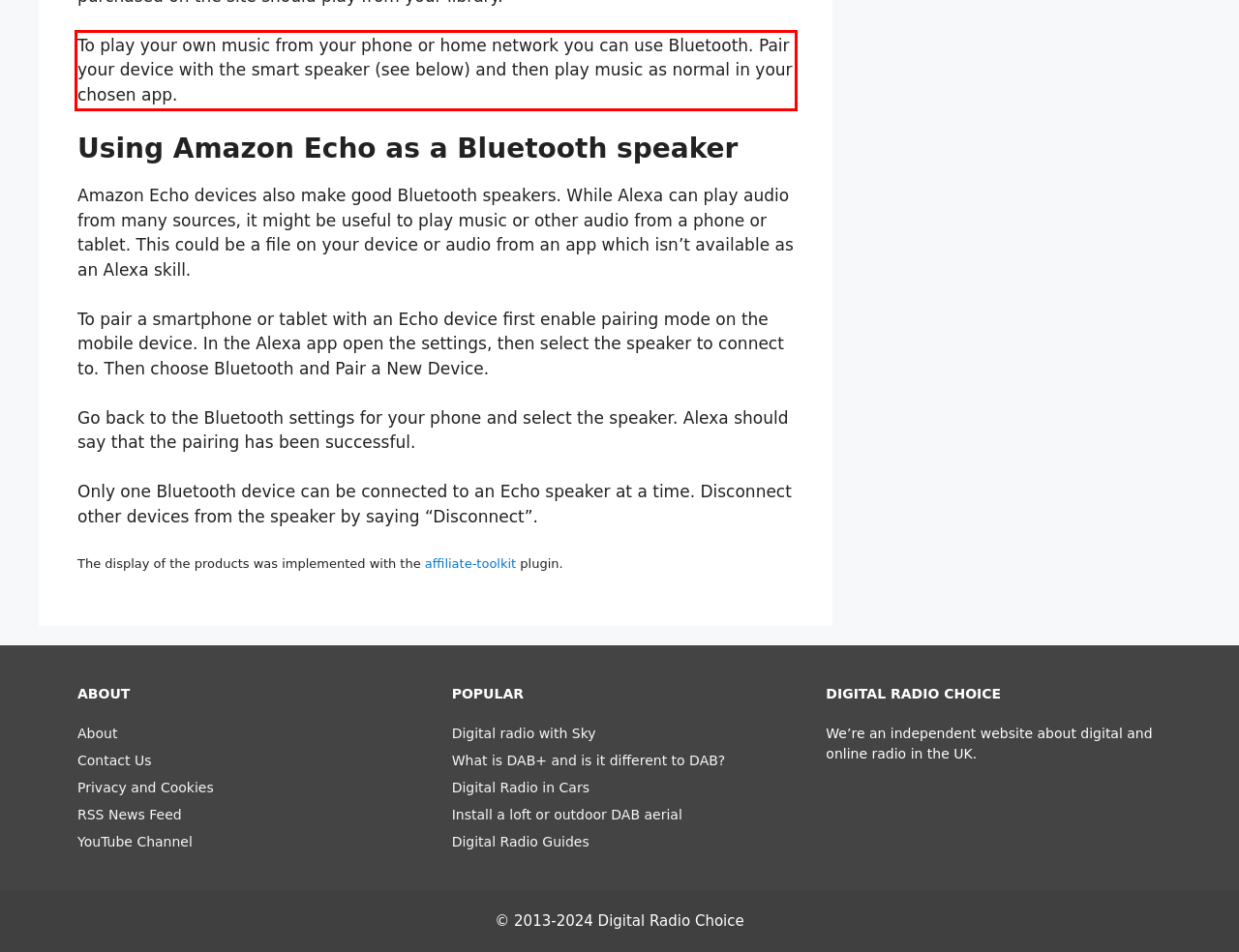You have a screenshot of a webpage with a red bounding box. Identify and extract the text content located inside the red bounding box.

To play your own music from your phone or home network you can use Bluetooth. Pair your device with the smart speaker (see below) and then play music as normal in your chosen app.